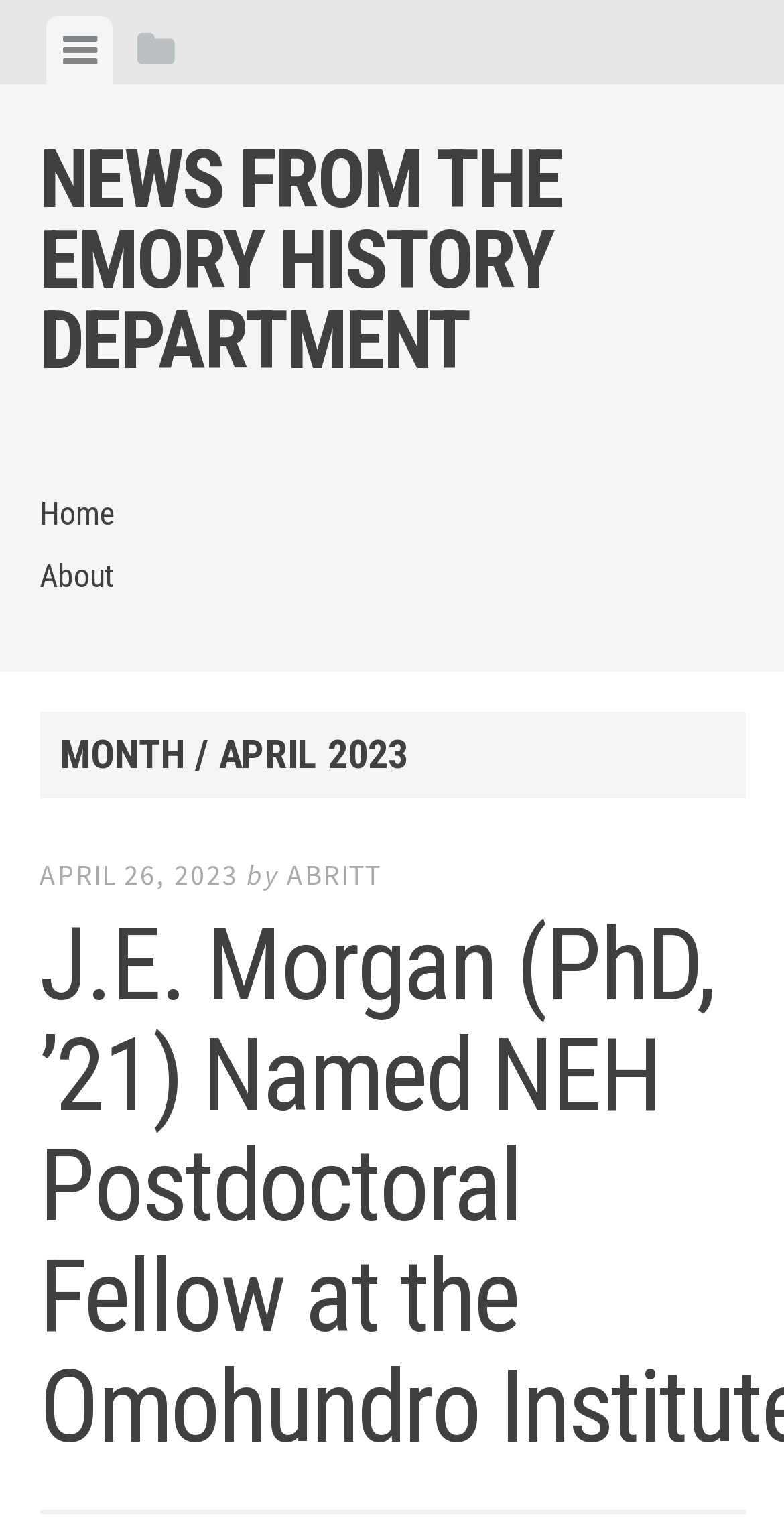Provide a one-word or brief phrase answer to the question:
What is the orientation of the tablist?

horizontal